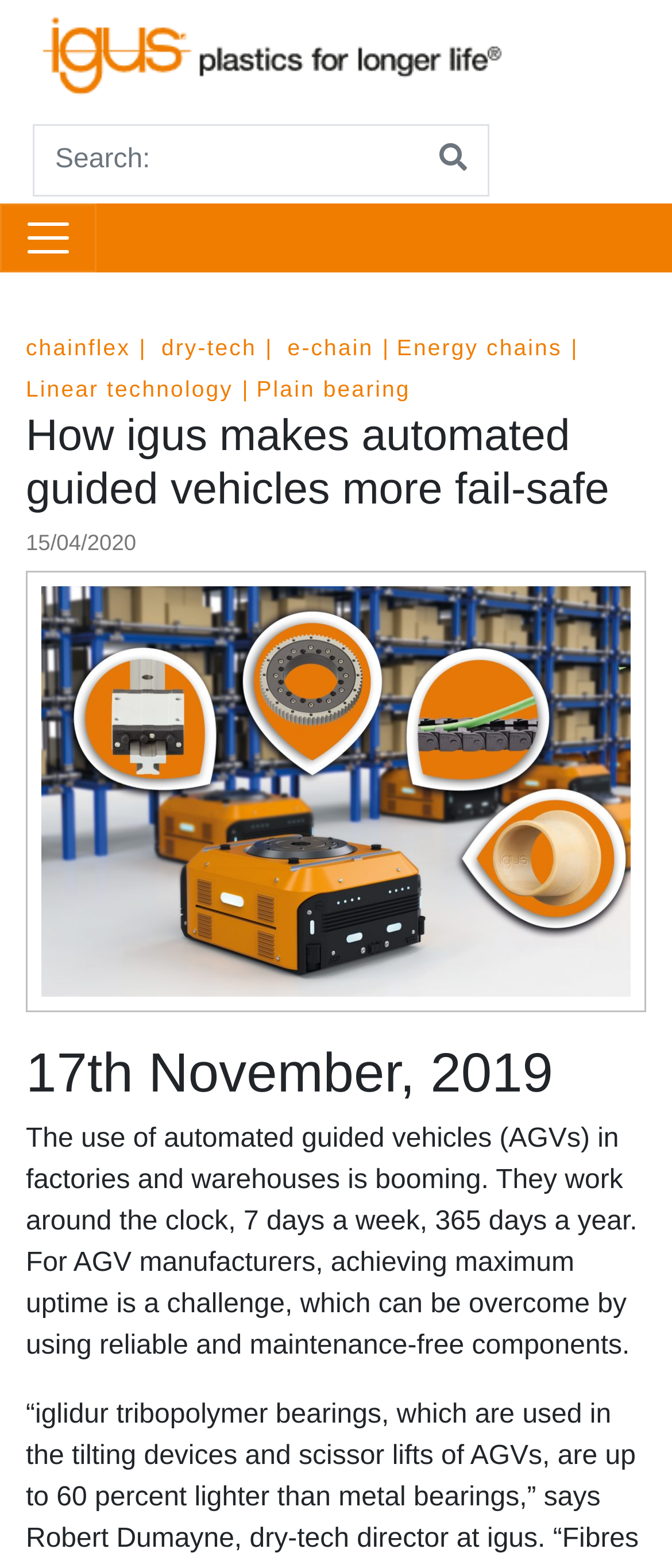Identify the bounding box coordinates of the clickable region required to complete the instruction: "Click to give kudos to this post". The coordinates should be given as four float numbers within the range of 0 and 1, i.e., [left, top, right, bottom].

None